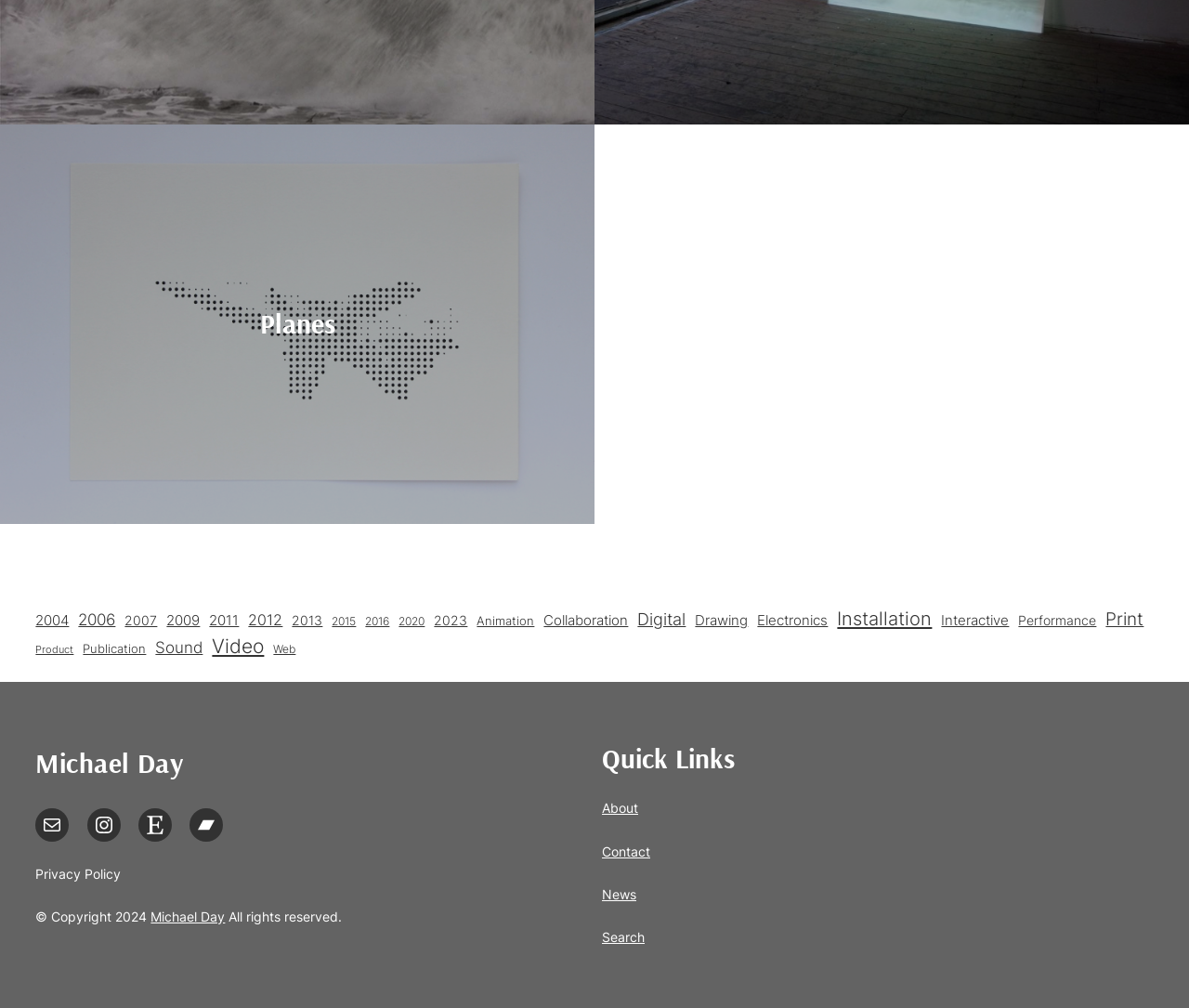Please indicate the bounding box coordinates of the element's region to be clicked to achieve the instruction: "Go to Michael Day's homepage". Provide the coordinates as four float numbers between 0 and 1, i.e., [left, top, right, bottom].

[0.03, 0.74, 0.154, 0.775]